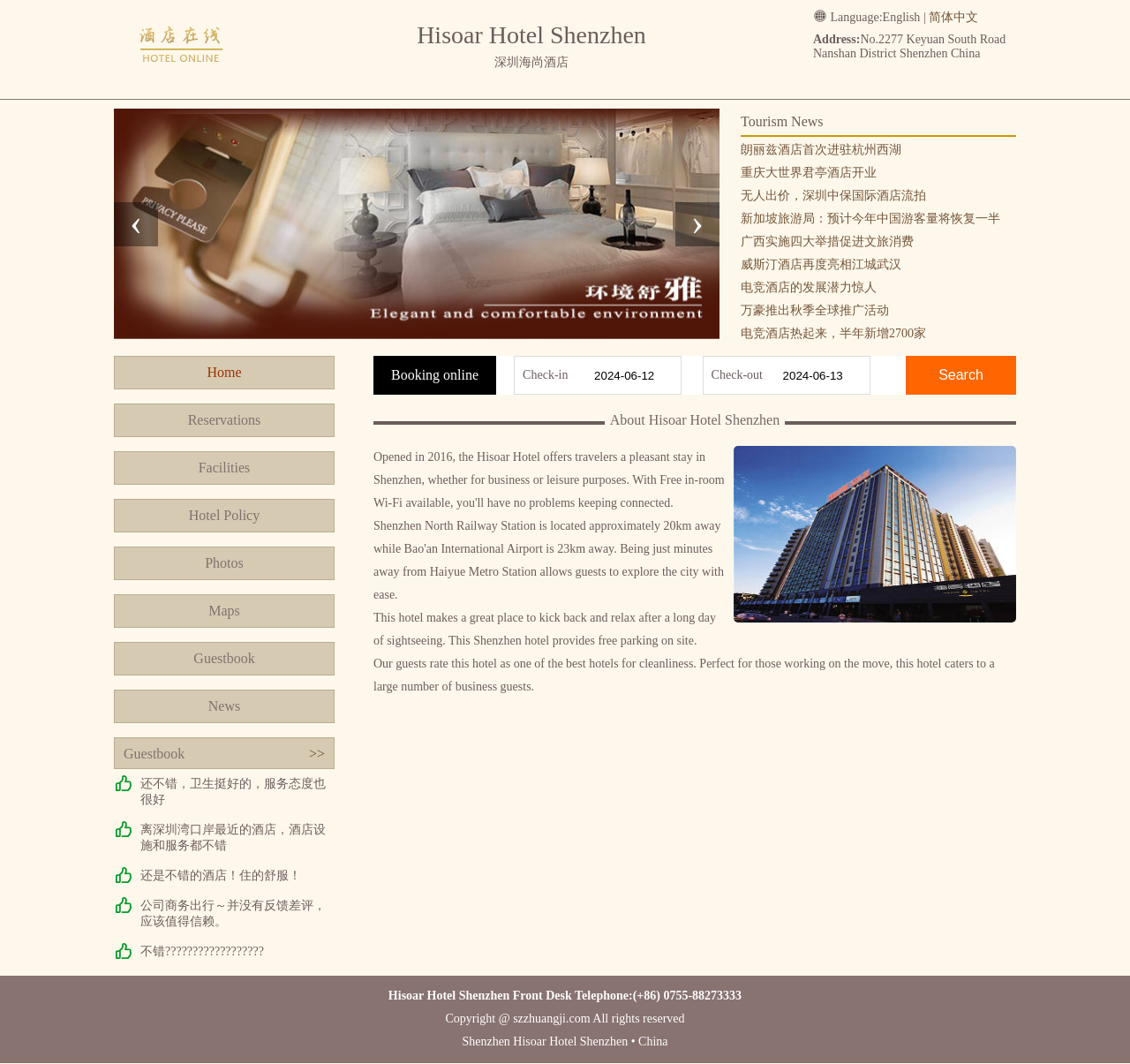Determine the bounding box coordinates in the format (top-left x, top-left y, bottom-right x, bottom-right y). Ensure all values are floating point numbers between 0 and 1. Identify the bounding box of the UI element described by: Hotel Policy

[0.101, 0.469, 0.296, 0.5]